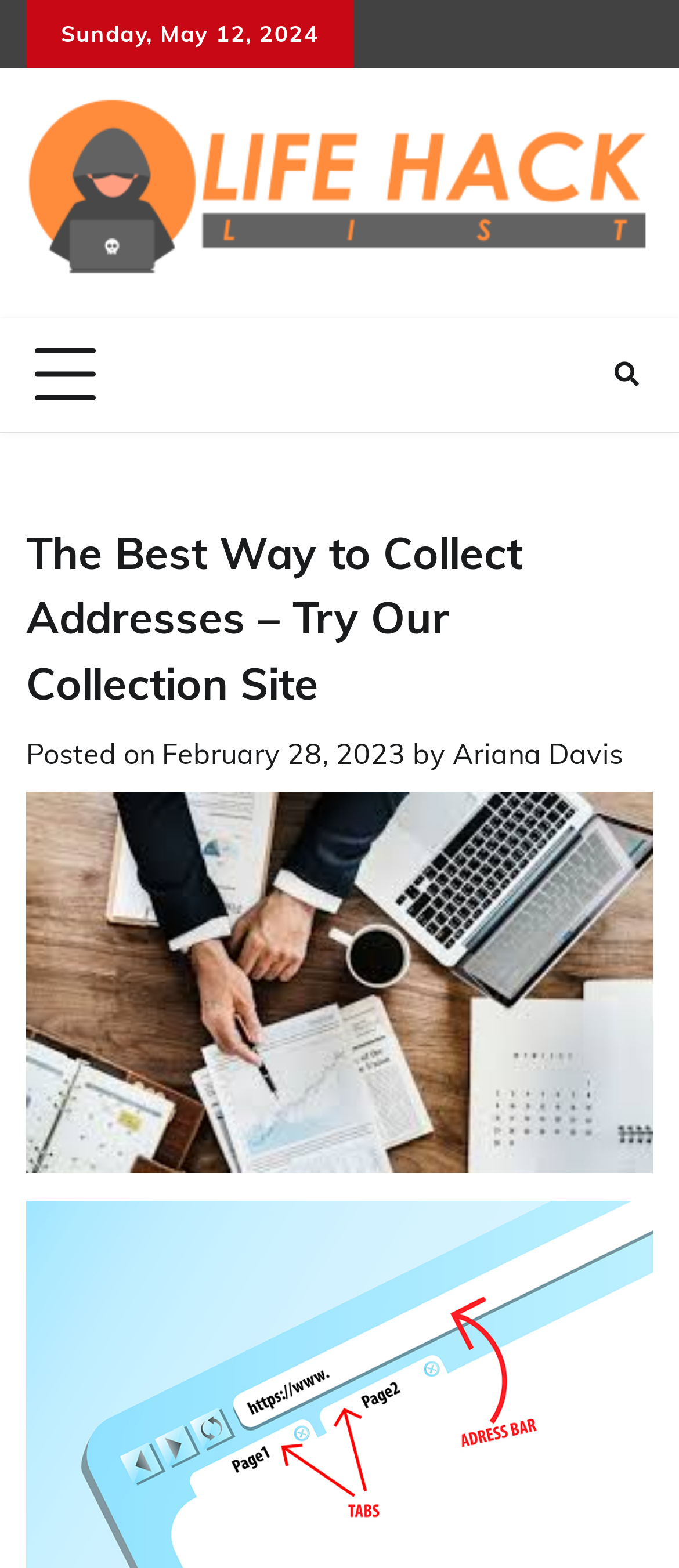What is the website's name?
Refer to the image and give a detailed response to the question.

I found the website's name by looking at the link at the top of the page, which says 'Life Hacks List'.